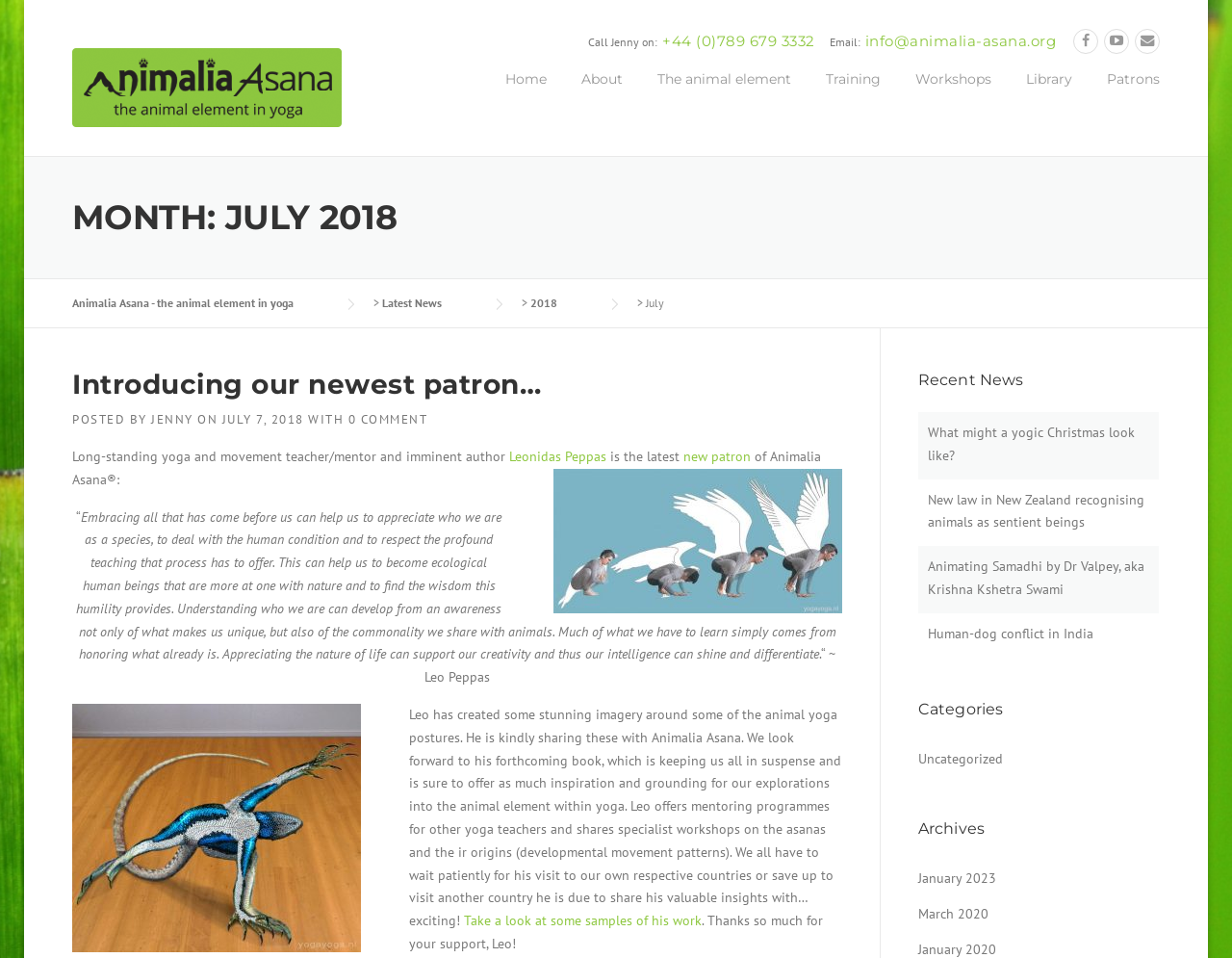Please use the details from the image to answer the following question comprehensively:
What is the title of the latest news article?

I found the title of the latest news article by looking at the heading element with the text 'Introducing our newest patron…' which is located under the 'MONTH: JULY 2018' heading.